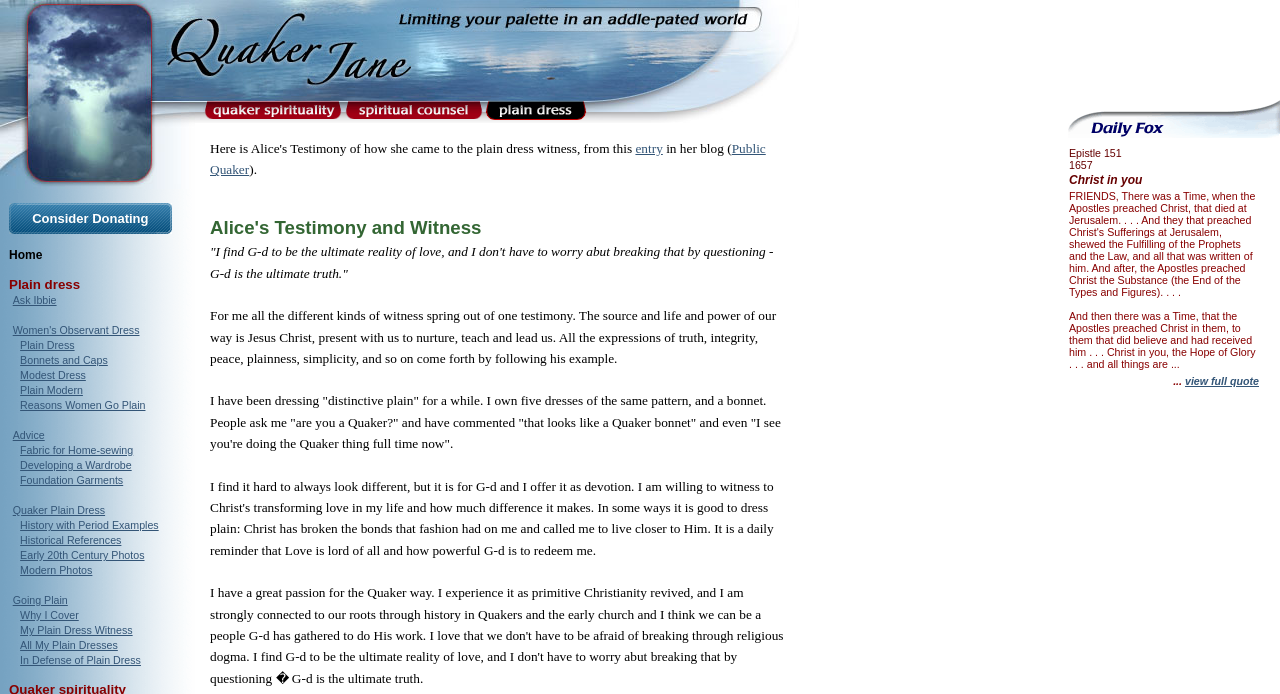Please determine the bounding box coordinates for the UI element described as: "0 Comments".

None